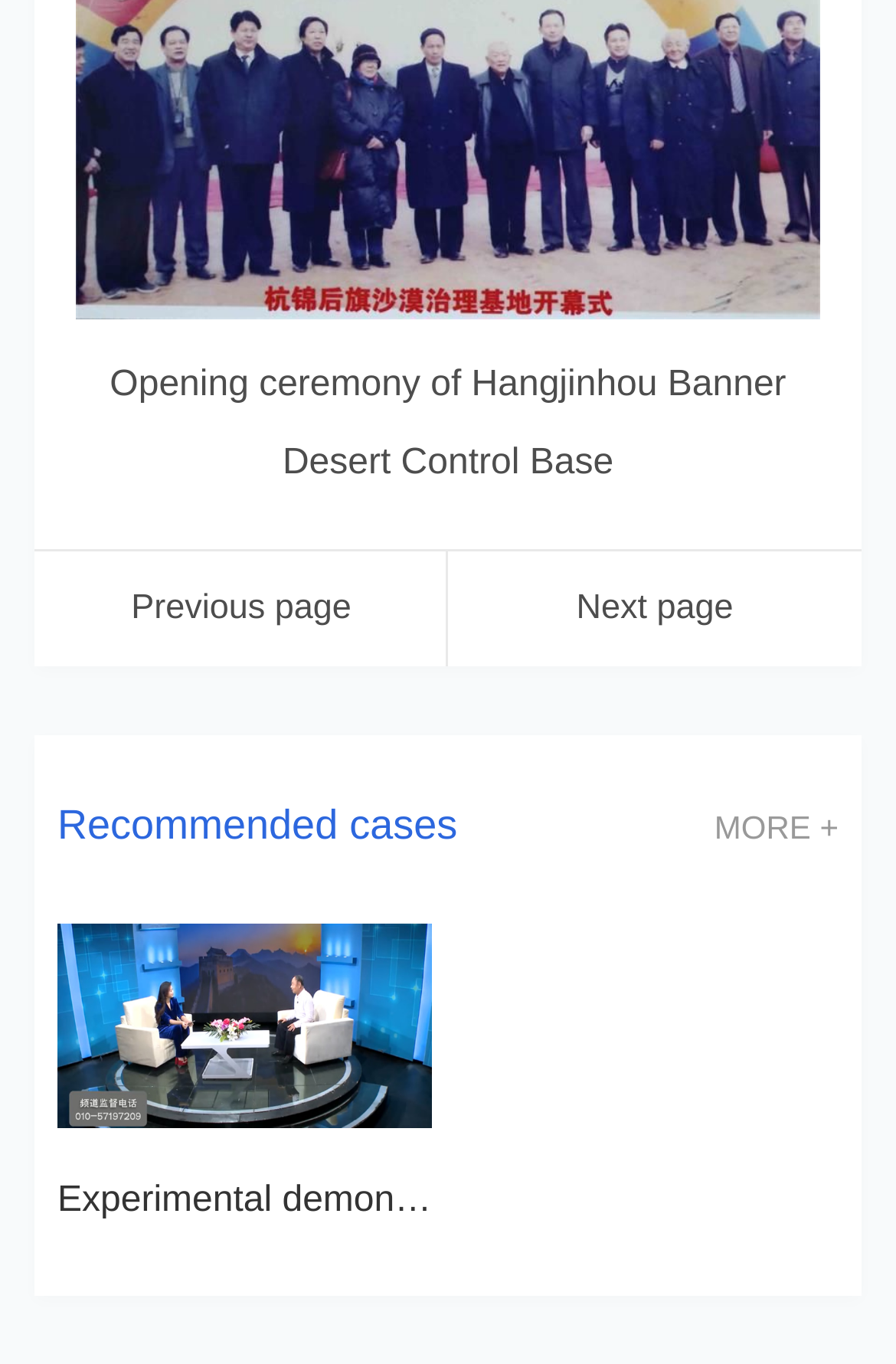Answer the question with a single word or phrase: 
What is the category of the recommended cases?

MORE +